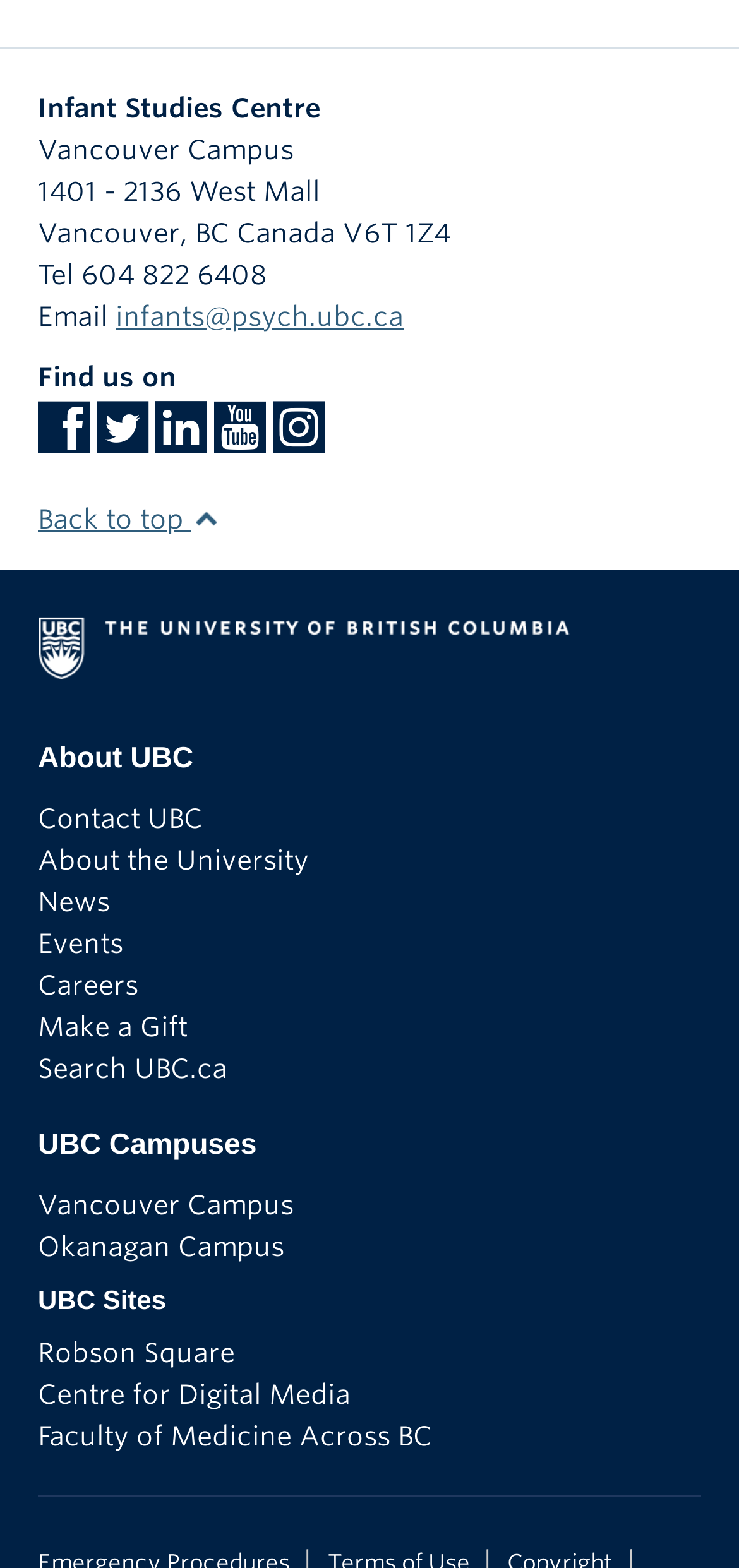Please find the bounding box coordinates of the element's region to be clicked to carry out this instruction: "Find the Infant Studies Centre on Facebook".

[0.051, 0.27, 0.121, 0.29]